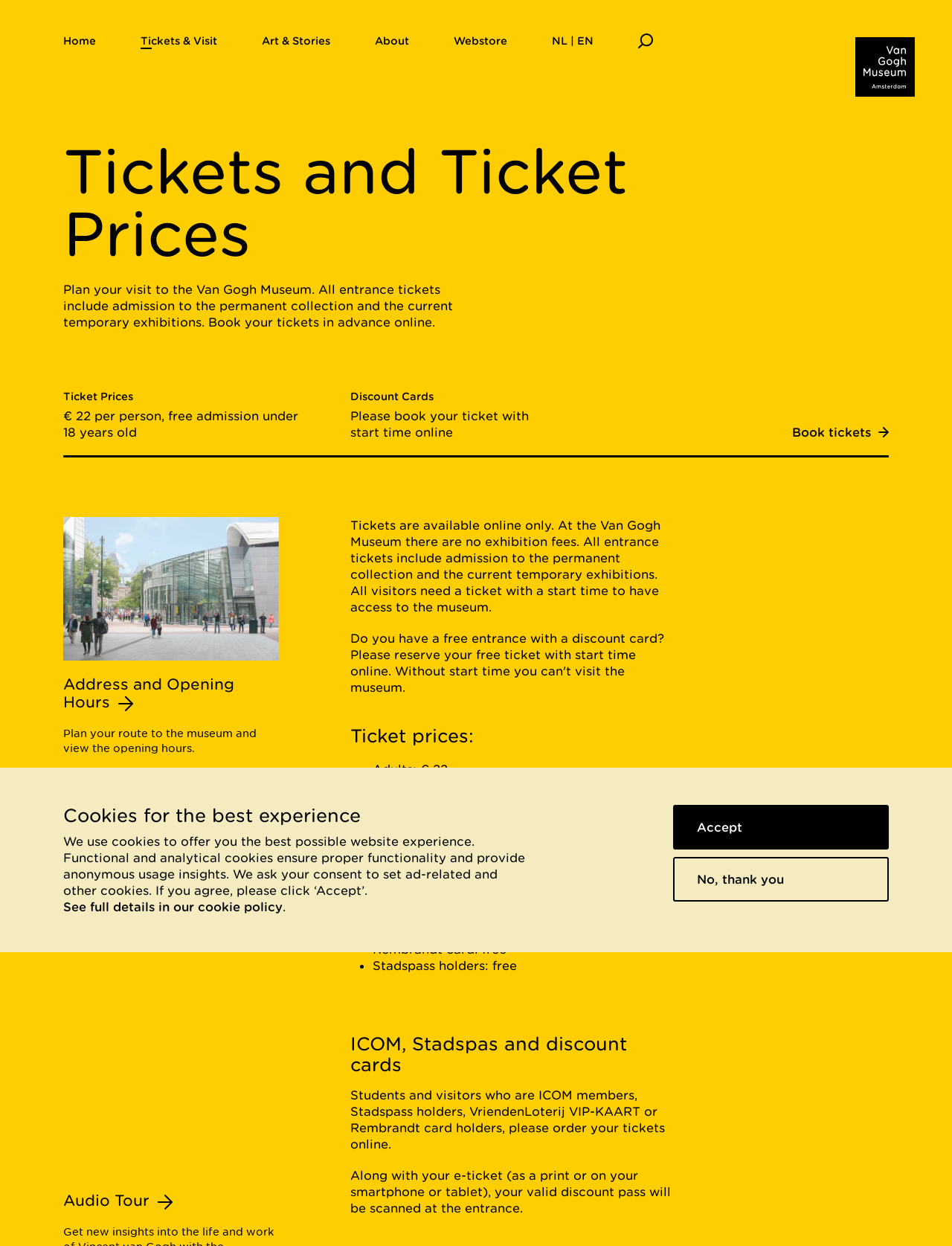Find the bounding box coordinates for the element that must be clicked to complete the instruction: "Search for something". The coordinates should be four float numbers between 0 and 1, indicated as [left, top, right, bottom].

[0.647, 0.017, 0.709, 0.048]